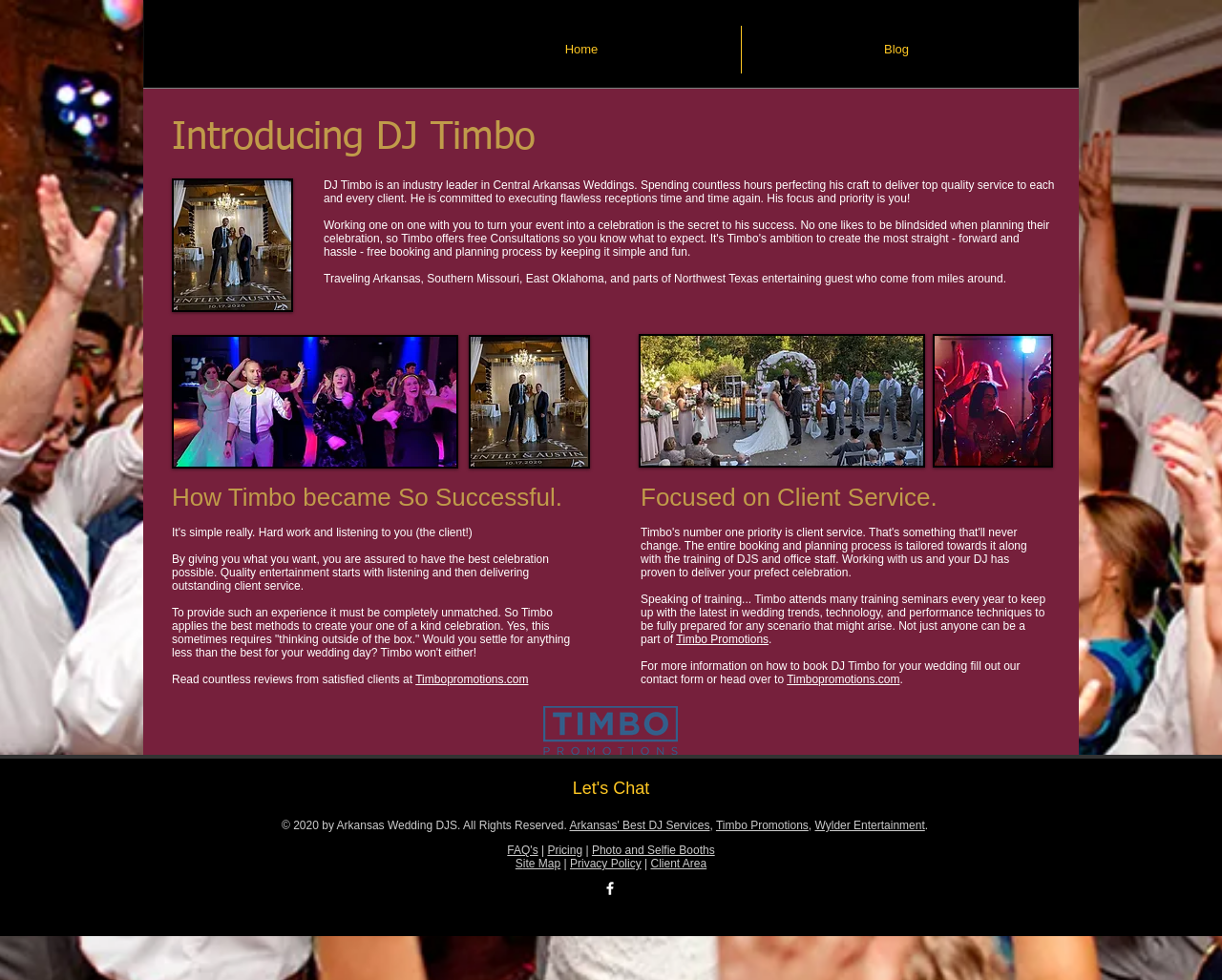Provide a single word or phrase answer to the question: 
How many images are on the webpage?

6